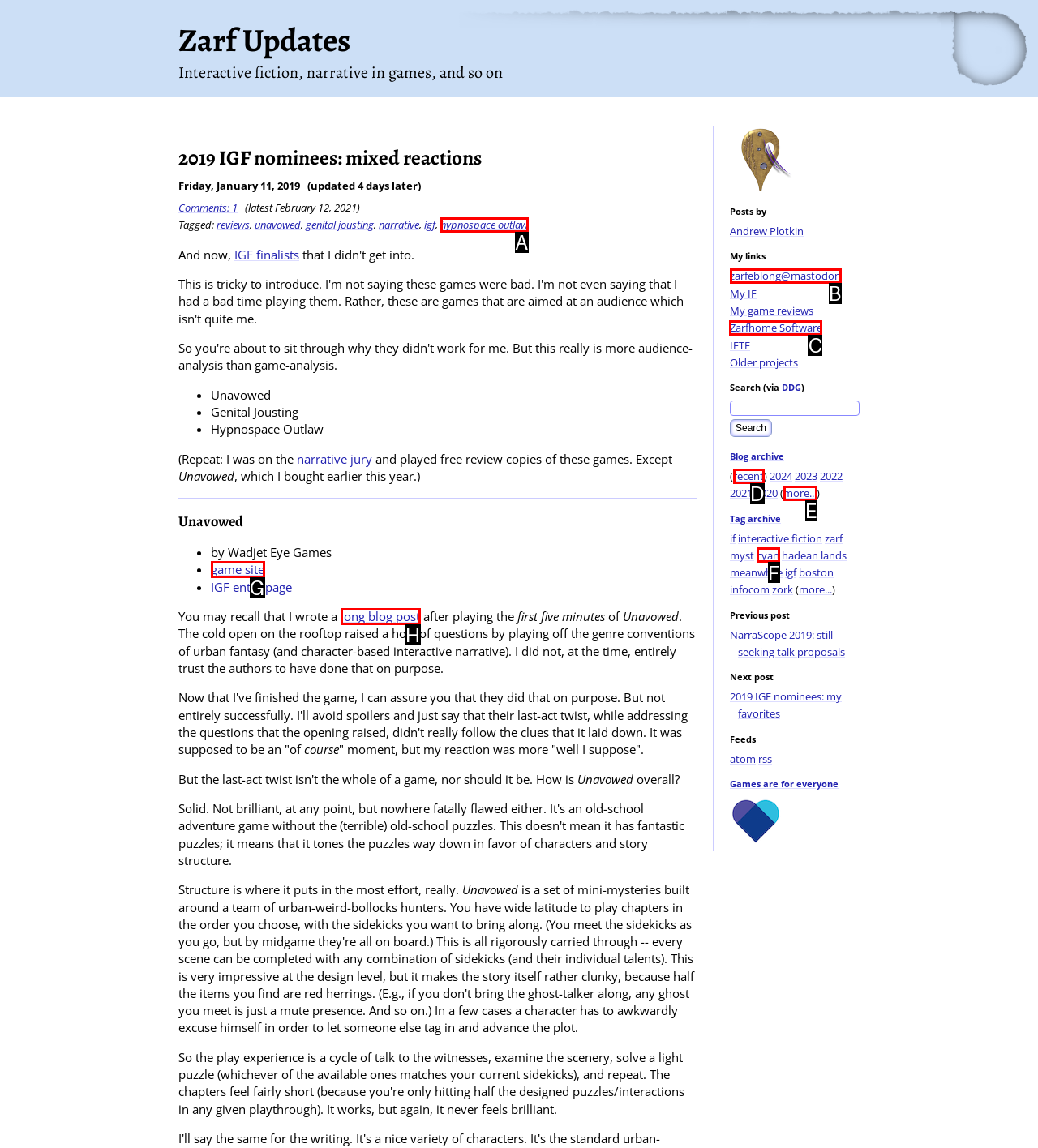What is the letter of the UI element you should click to Visit Zarfhome Software? Provide the letter directly.

C